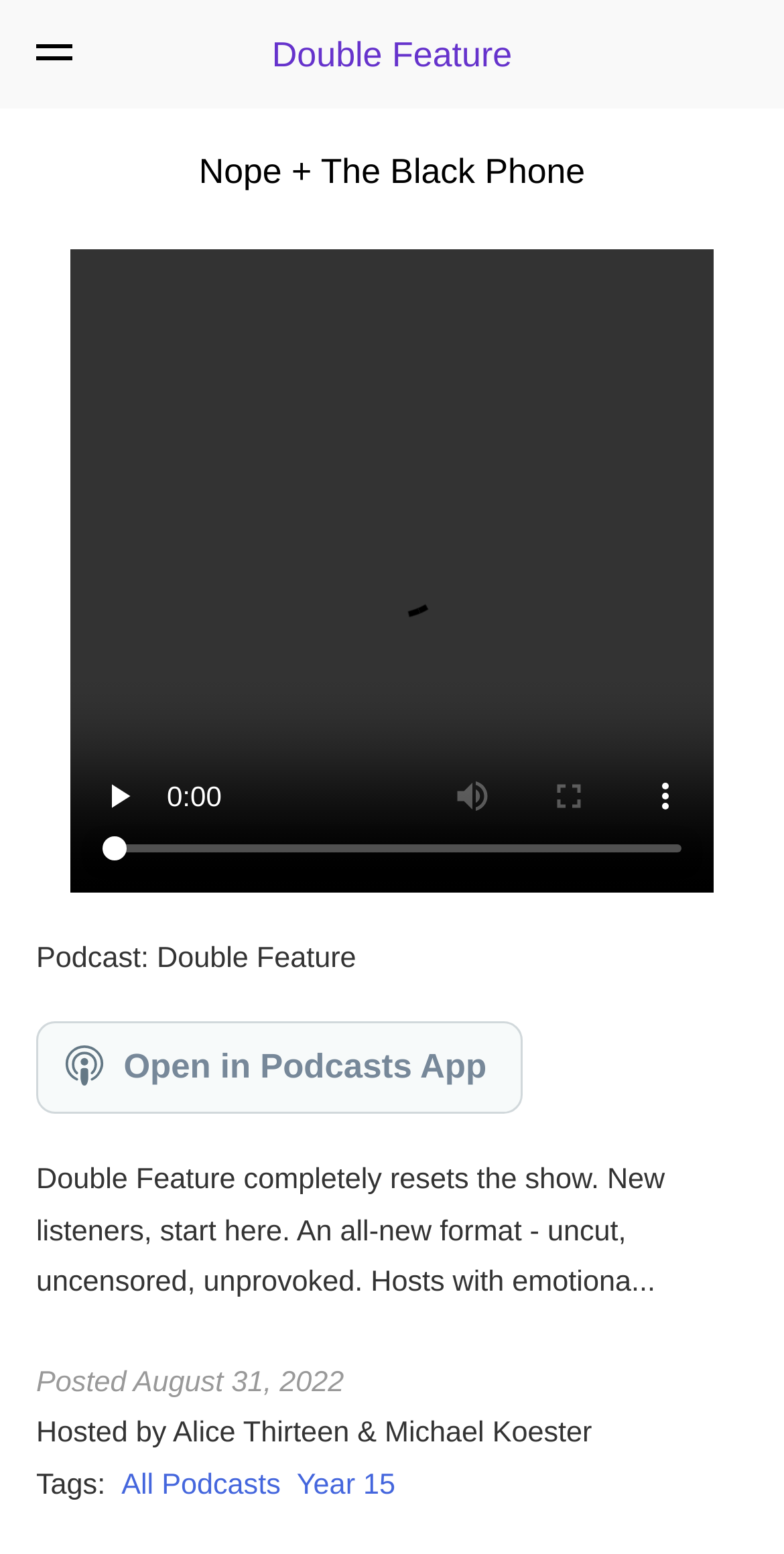Give a succinct answer to this question in a single word or phrase: 
What is the name of the podcast?

Double Feature